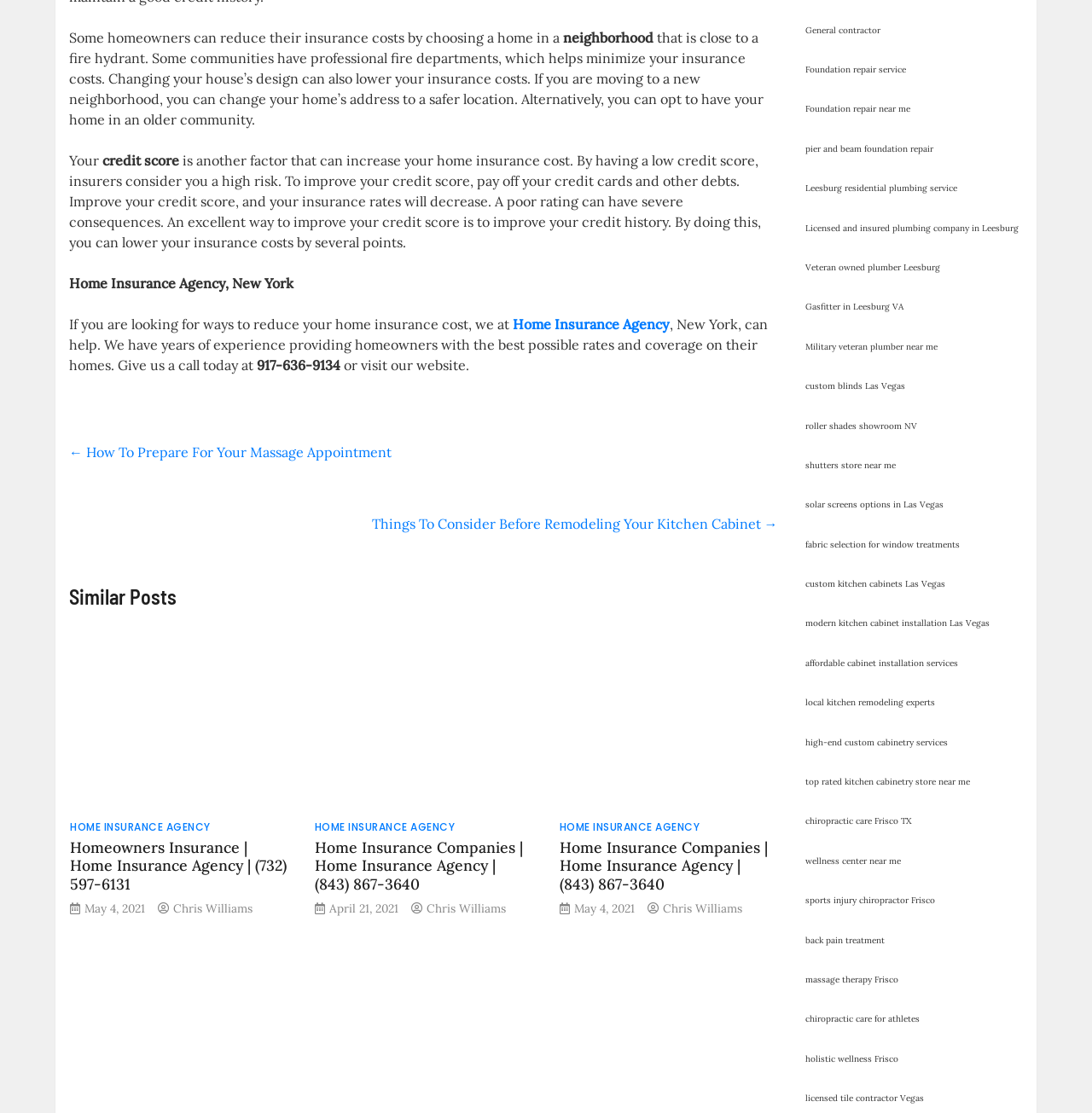Select the bounding box coordinates of the element I need to click to carry out the following instruction: "Call the phone number 917-636-9134".

[0.235, 0.343, 0.315, 0.358]